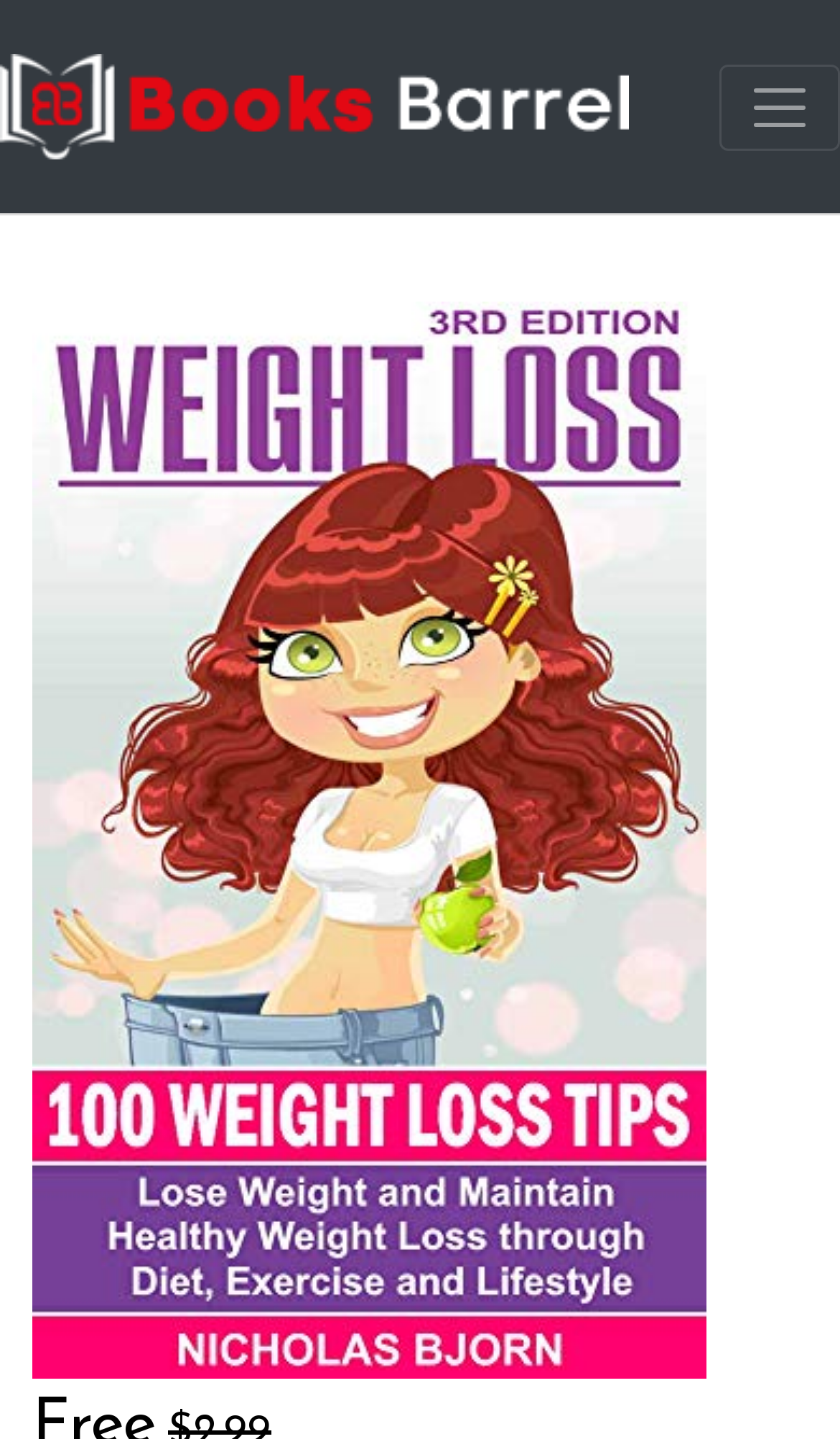Find and provide the bounding box coordinates for the UI element described with: "alt="logo"".

[0.0, 0.03, 0.749, 0.118]